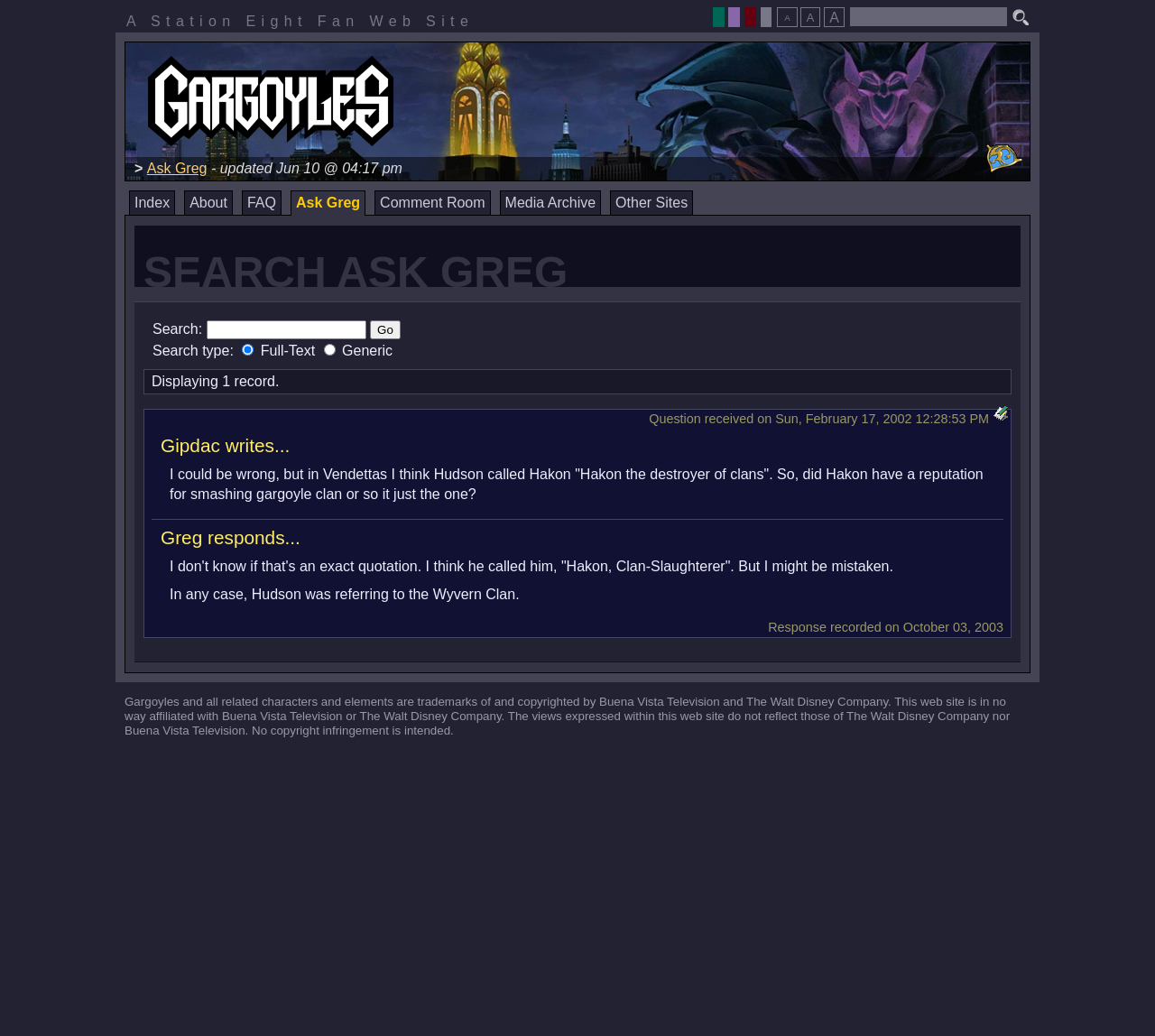Identify the bounding box coordinates of the part that should be clicked to carry out this instruction: "Select font size".

[0.673, 0.007, 0.69, 0.026]